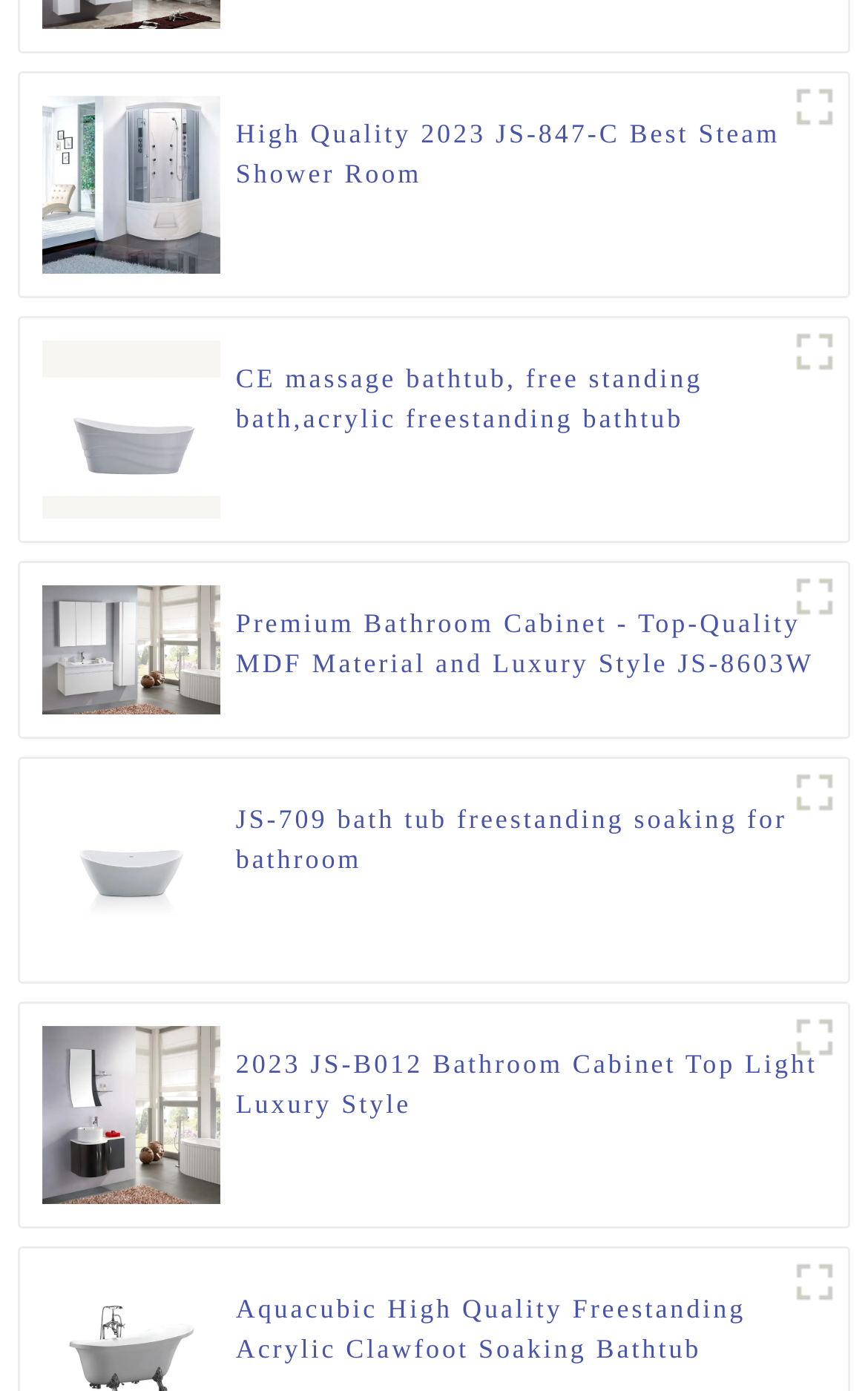What is the style of the bathroom cabinet described in the third figure?
Respond with a short answer, either a single word or a phrase, based on the image.

Luxury Style